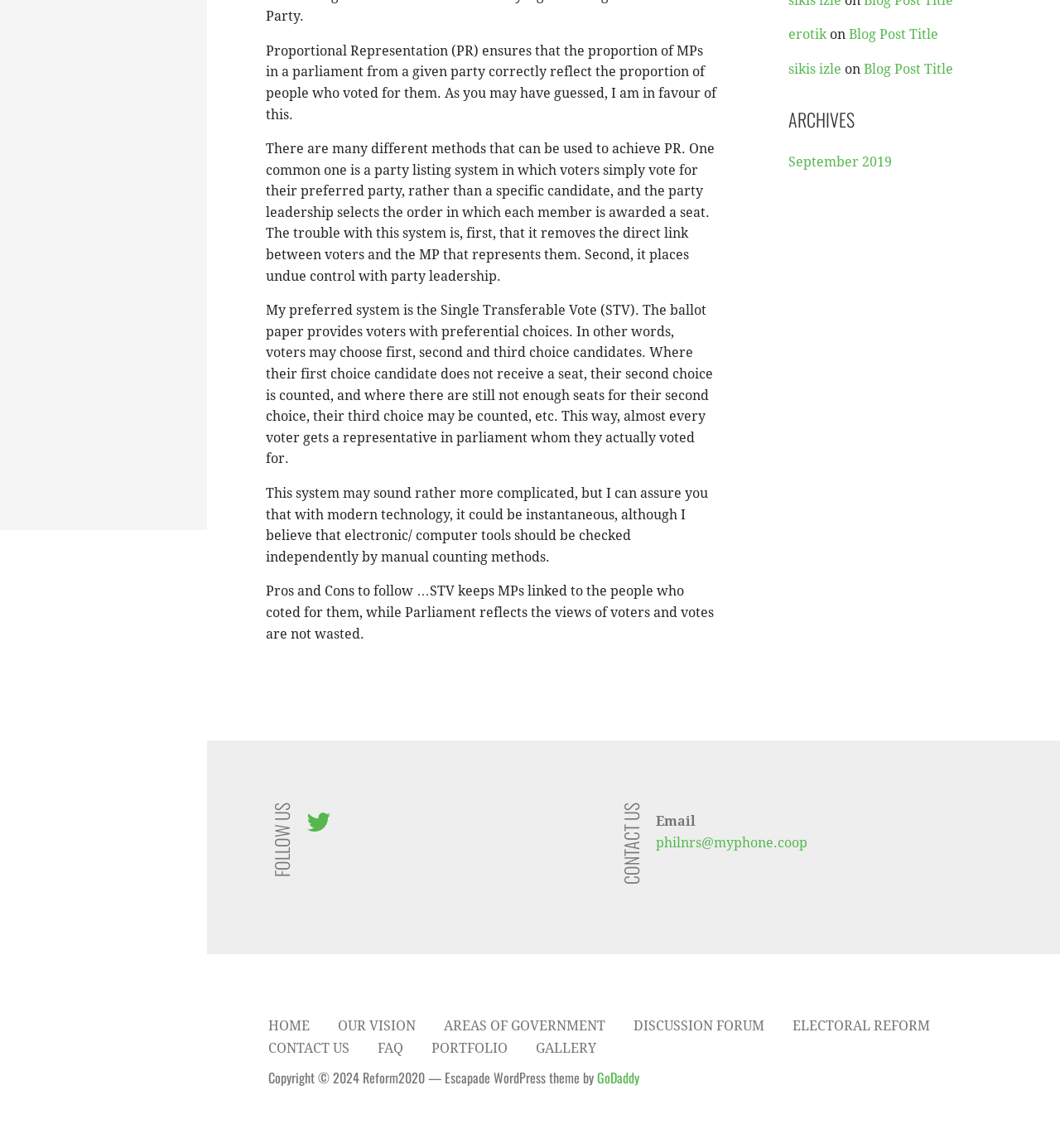Provide the bounding box coordinates of the HTML element this sentence describes: "title="Visit Reform2020 on Twitter"". The bounding box coordinates consist of four float numbers between 0 and 1, i.e., [left, top, right, bottom].

[0.289, 0.714, 0.313, 0.728]